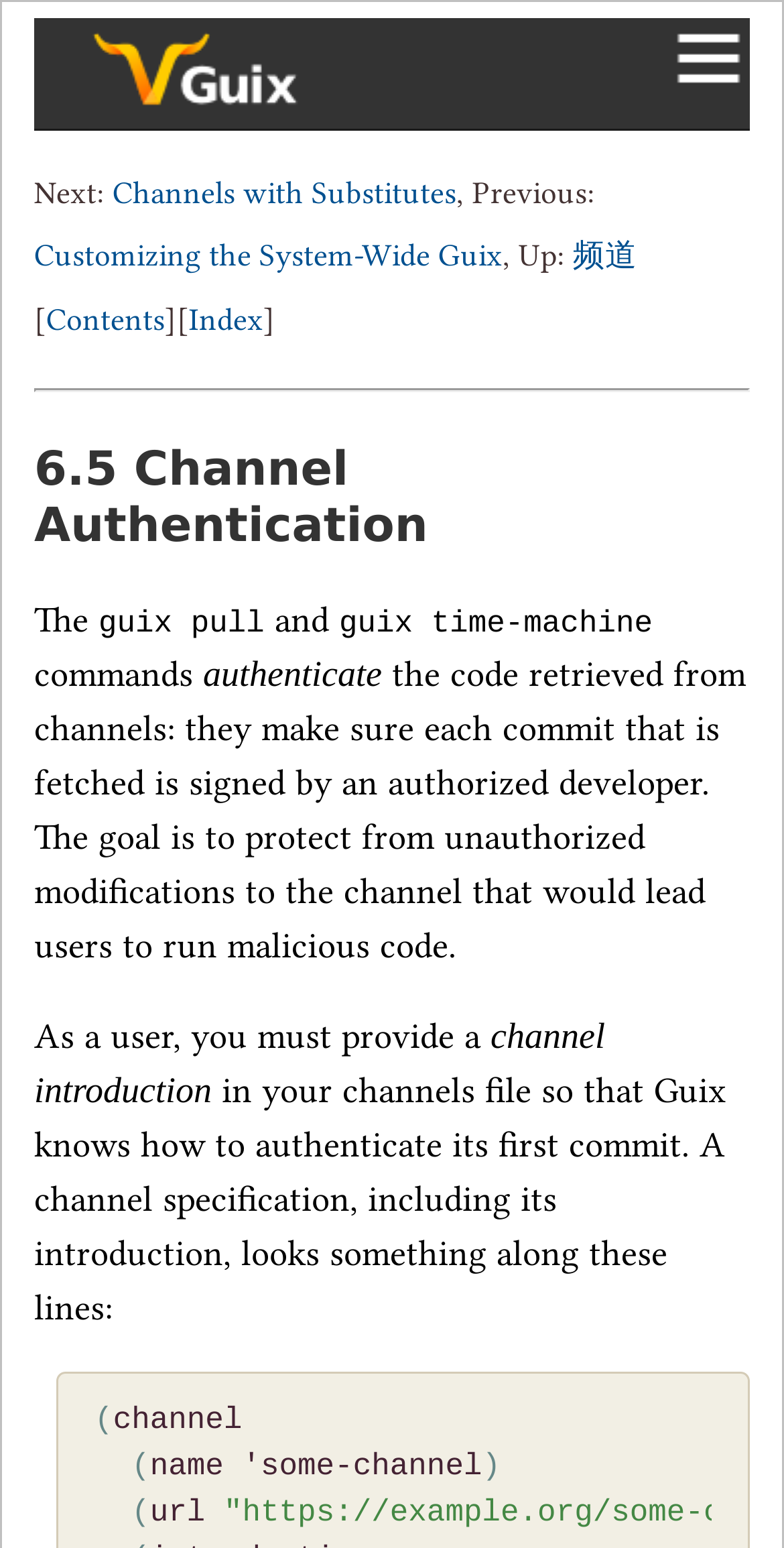Identify the bounding box coordinates of the region I need to click to complete this instruction: "Go to Channels with Substitutes".

[0.144, 0.113, 0.582, 0.136]